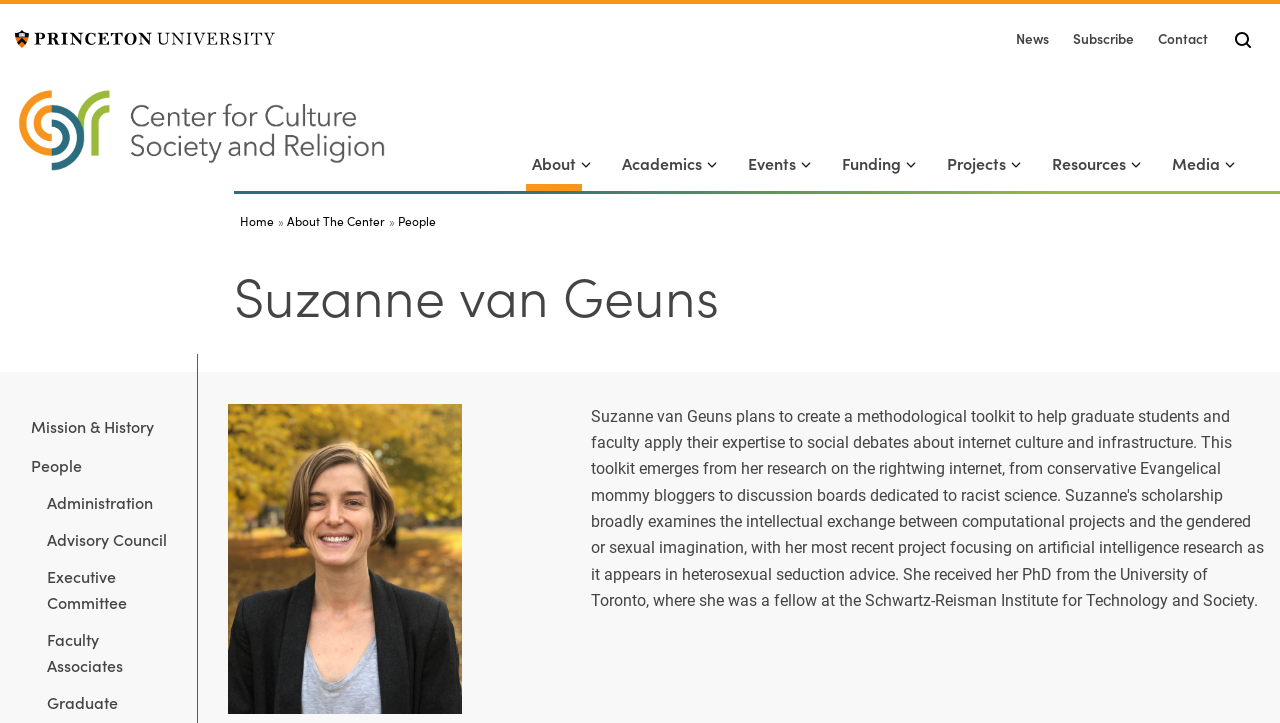Please determine the bounding box coordinates of the area that needs to be clicked to complete this task: 'View the Mission & History page'. The coordinates must be four float numbers between 0 and 1, formatted as [left, top, right, bottom].

[0.012, 0.56, 0.154, 0.609]